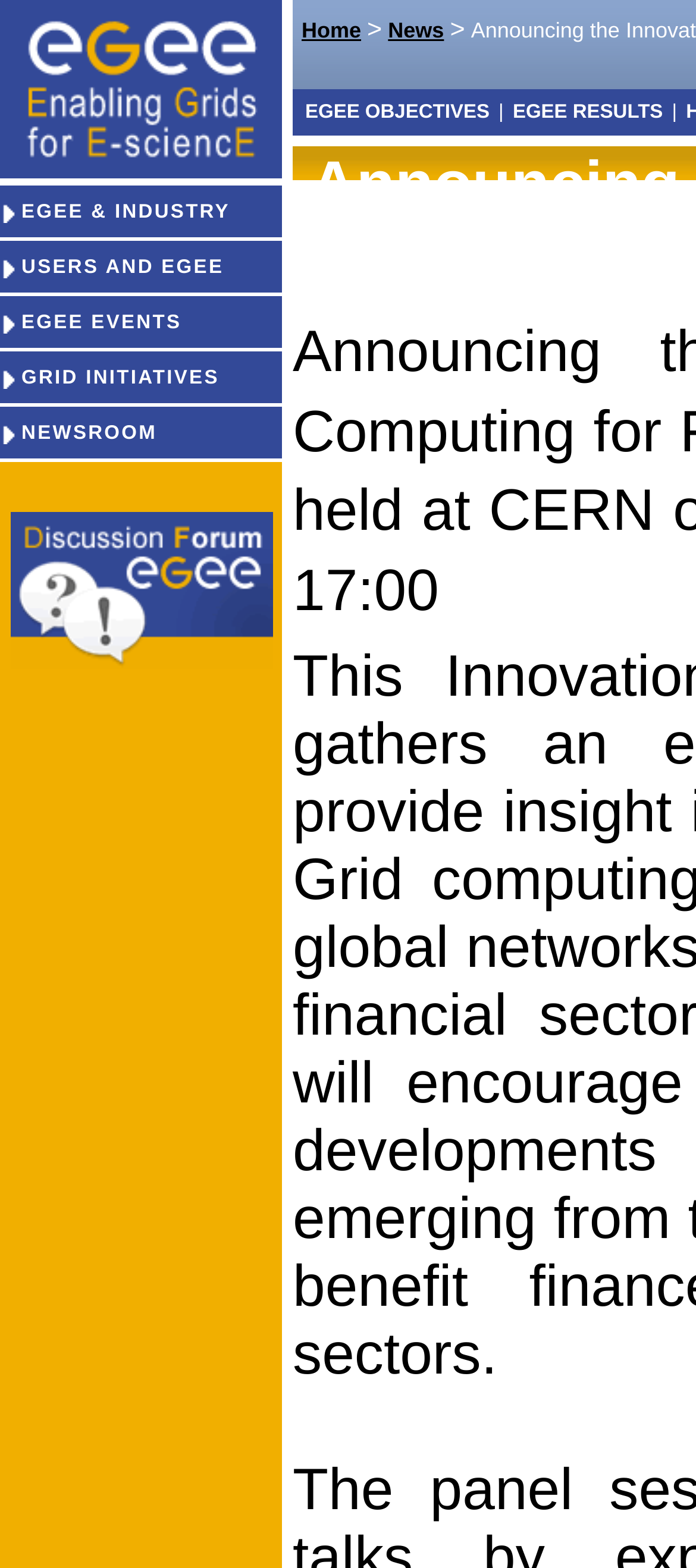Specify the bounding box coordinates of the element's area that should be clicked to execute the given instruction: "Click the EGEE logo". The coordinates should be four float numbers between 0 and 1, i.e., [left, top, right, bottom].

[0.0, 0.048, 0.405, 0.064]